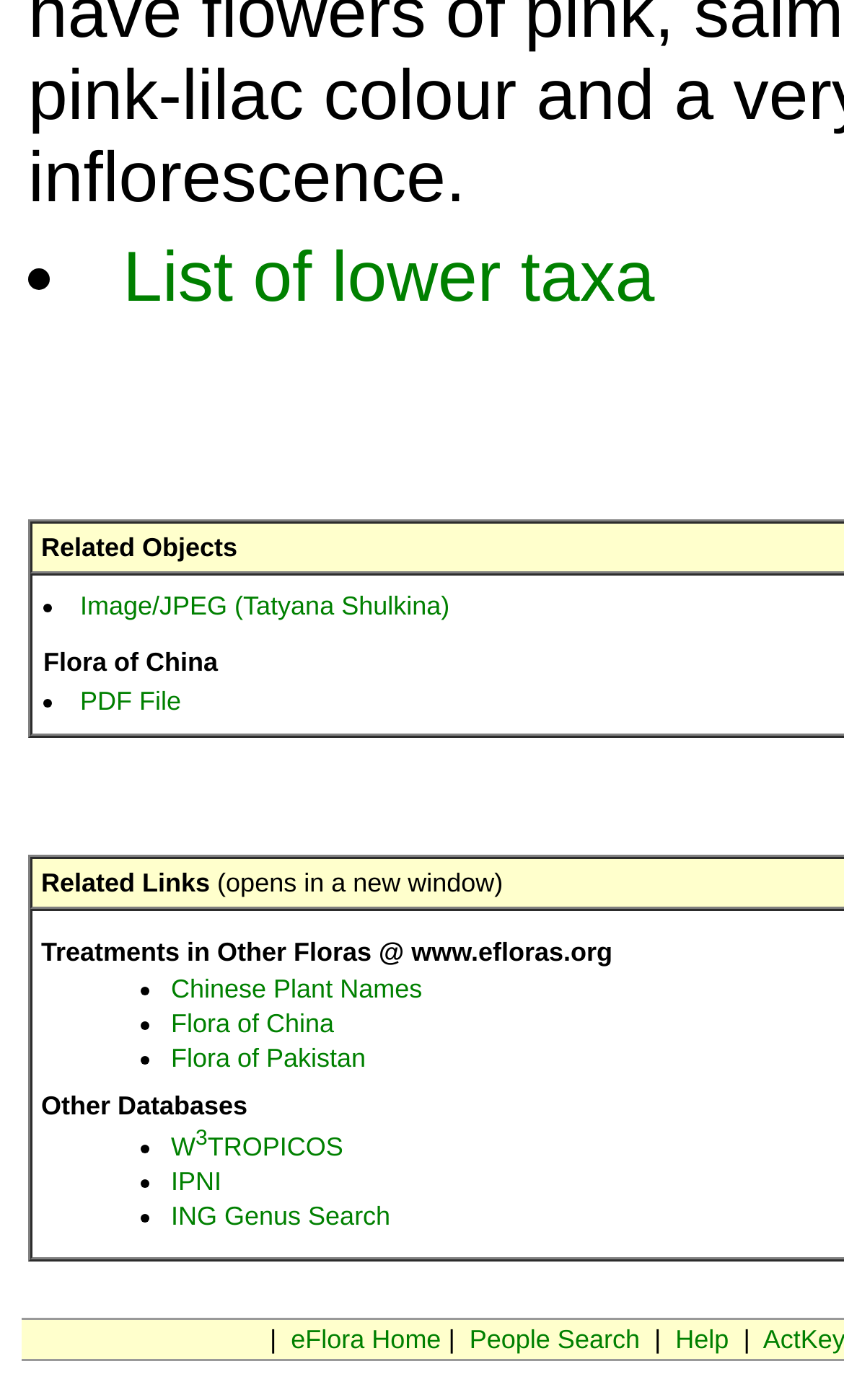Answer the question with a brief word or phrase:
How many list markers are there on the webpage?

9